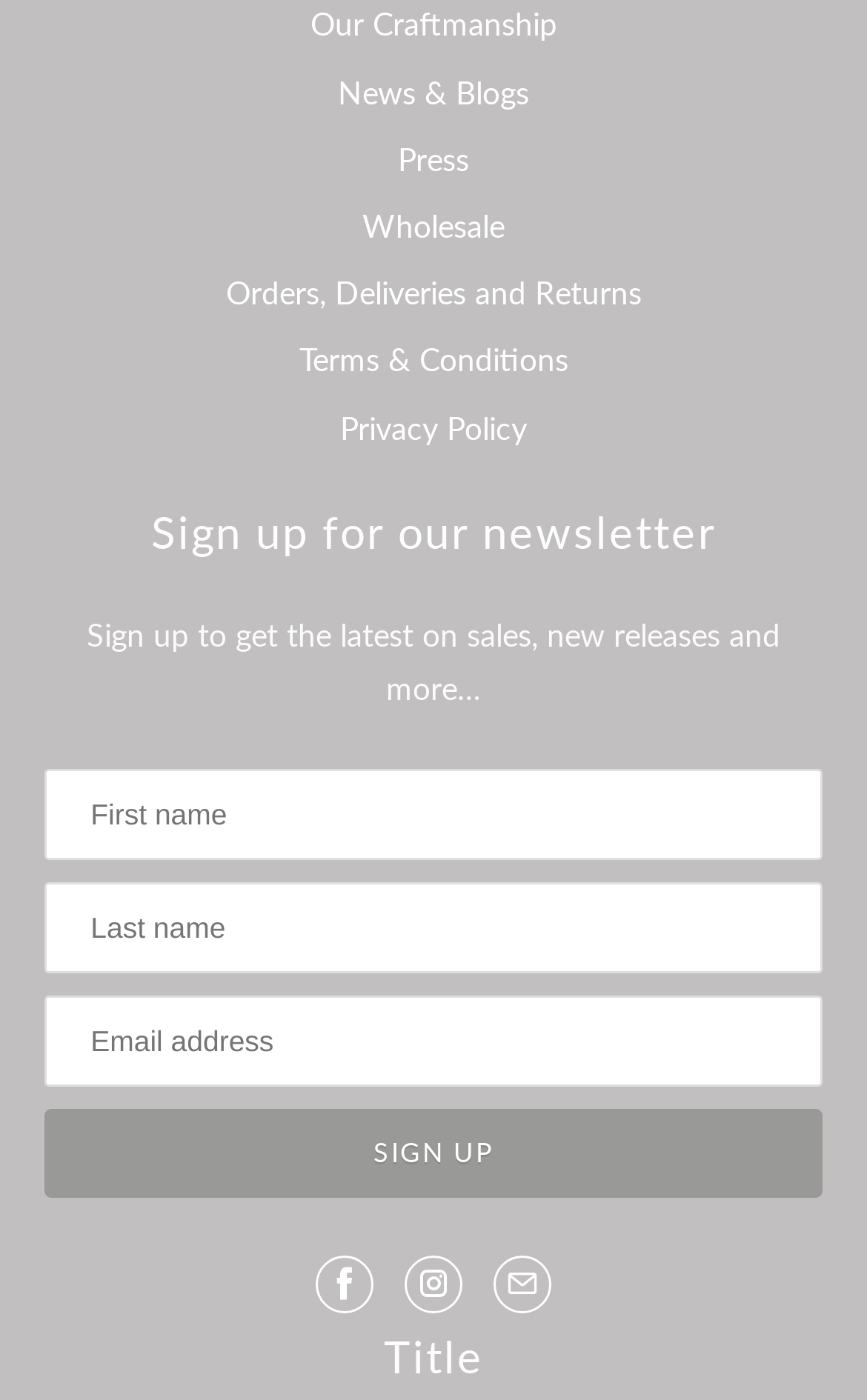Find the bounding box coordinates of the clickable area required to complete the following action: "Enter first name".

[0.051, 0.55, 0.949, 0.615]